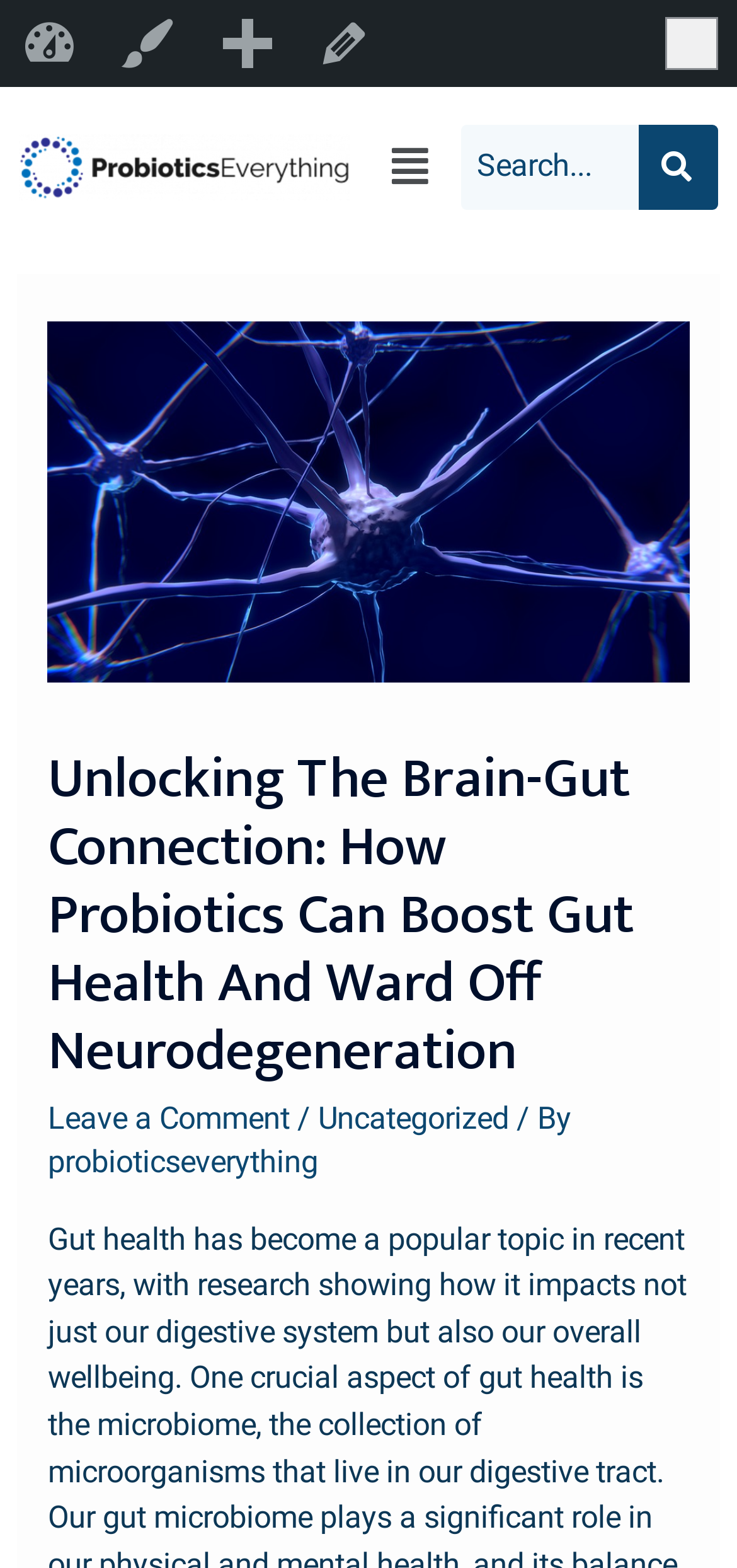Describe the webpage meticulously, covering all significant aspects.

The webpage is about unlocking the brain-gut connection and how probiotics can boost gut health and ward off neurodegeneration. At the top left corner, there is a logo "ProbioticsEverything-02(1)" with a corresponding link and image. 

To the right of the logo, there are several links, including "Customize", "New", and "Edit Post", which are positioned horizontally. On the top right corner, there is a link "Howdy, probioticseverything" with a dropdown menu.

Below the top navigation bar, there is a search bar with a search box and a button. To the right of the search bar, there is a tab list with horizontal orientation.

The main content of the webpage is a header section that takes up most of the page. It has a heading that summarizes the topic of the webpage, which is "Unlocking The Brain-Gut Connection: How Probiotics Can Boost Gut Health And Ward Off Neurodegeneration". Below the heading, there are links to "Leave a Comment" and the author's name "probioticseverything", as well as some categorization information "Uncategorized".